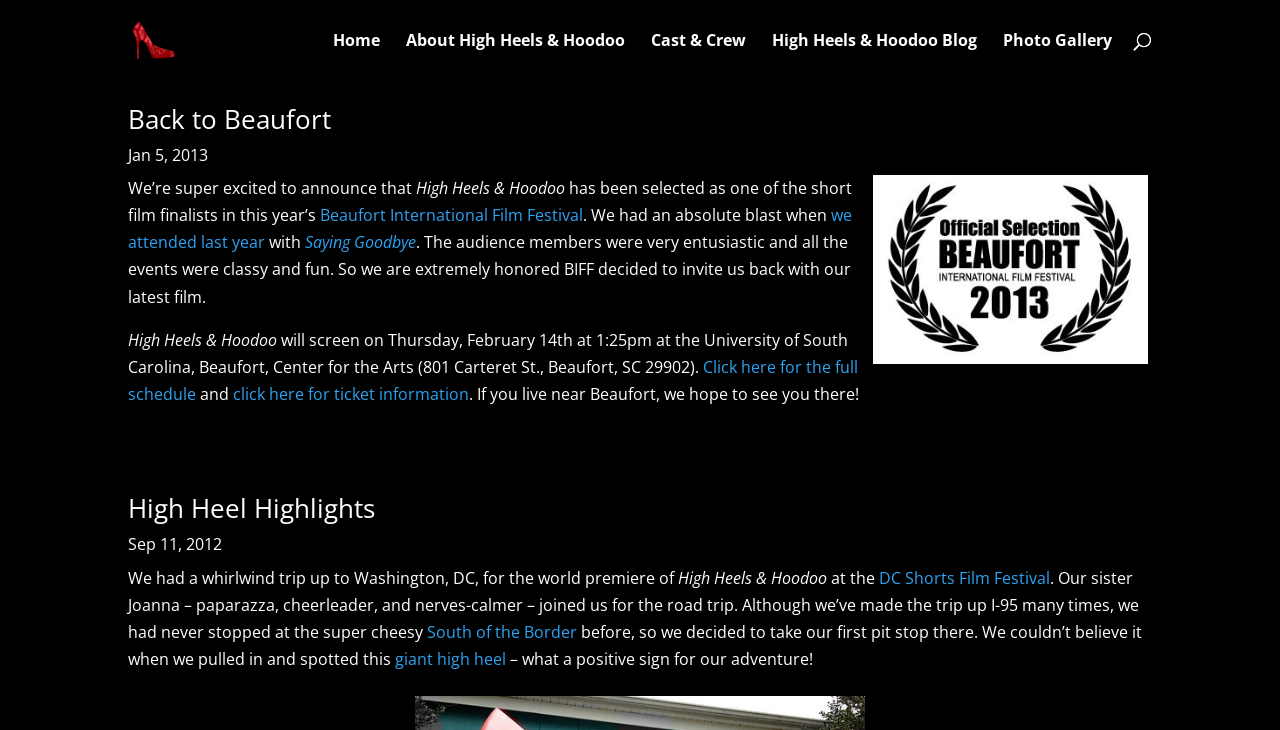Examine the image and give a thorough answer to the following question:
What is the location of the University of South Carolina, Beaufort, Center for the Arts?

According to the 'Back to Beaufort' article, 'High Heels & Hoodoo' will screen on Thursday, February 14th at 1:25pm at the University of South Carolina, Beaufort, Center for the Arts, which is located at 801 Carteret St., Beaufort, SC 29902. This is the location mentioned in the article.